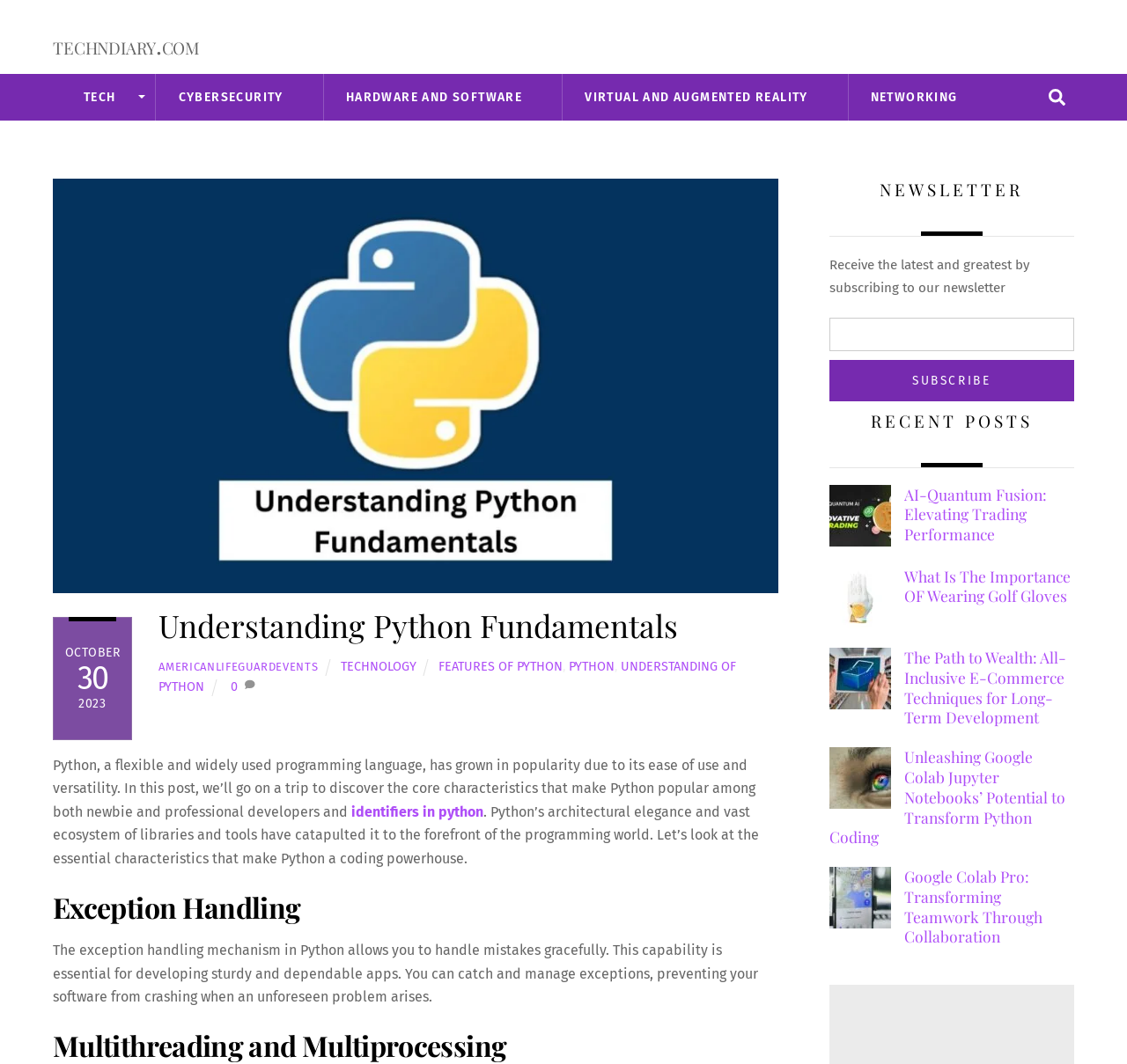Please identify the bounding box coordinates of the clickable area that will fulfill the following instruction: "Subscribe to the newsletter". The coordinates should be in the format of four float numbers between 0 and 1, i.e., [left, top, right, bottom].

[0.736, 0.338, 0.953, 0.377]